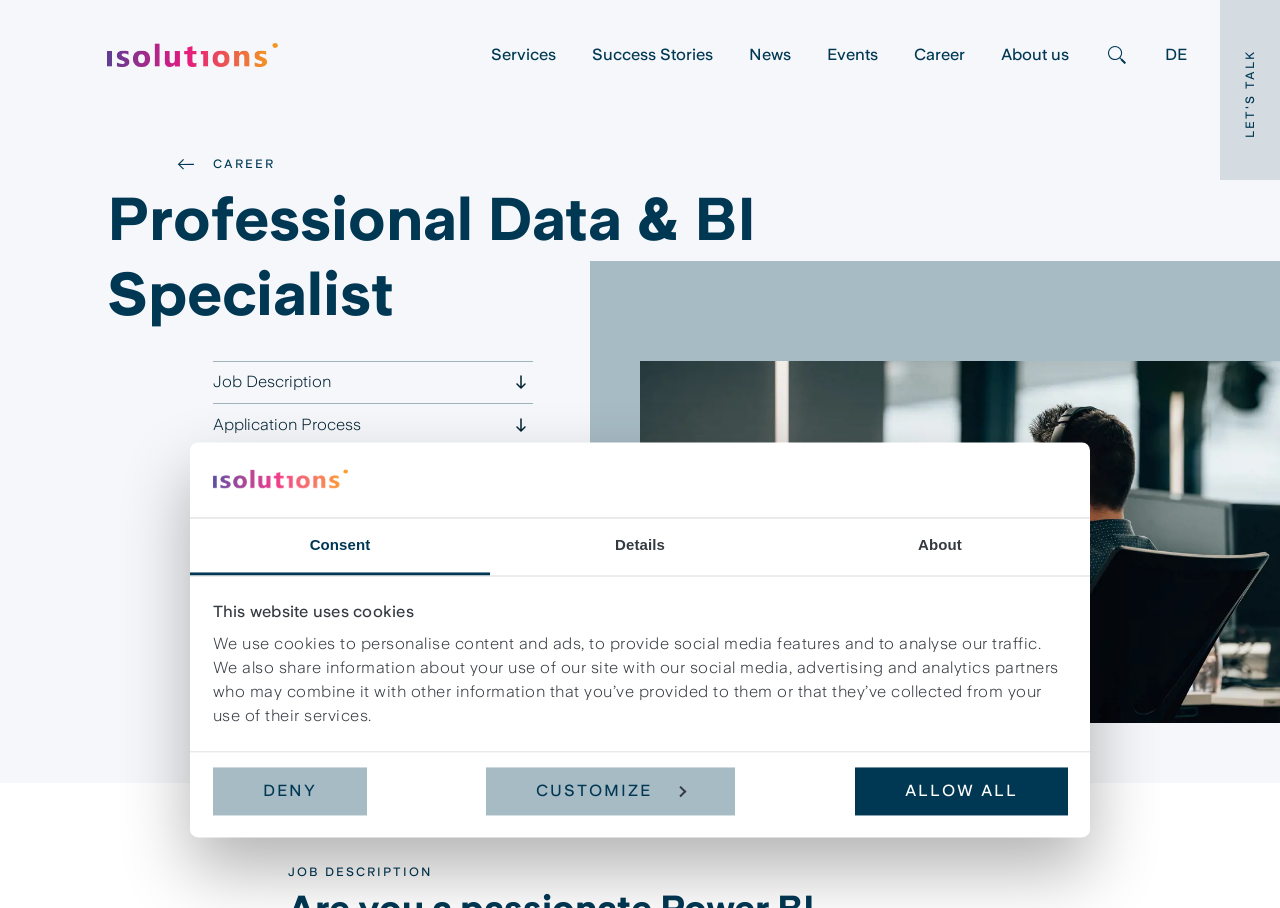Find and specify the bounding box coordinates that correspond to the clickable region for the instruction: "Click the LET'S TALK button".

[0.953, 0.0, 1.0, 0.198]